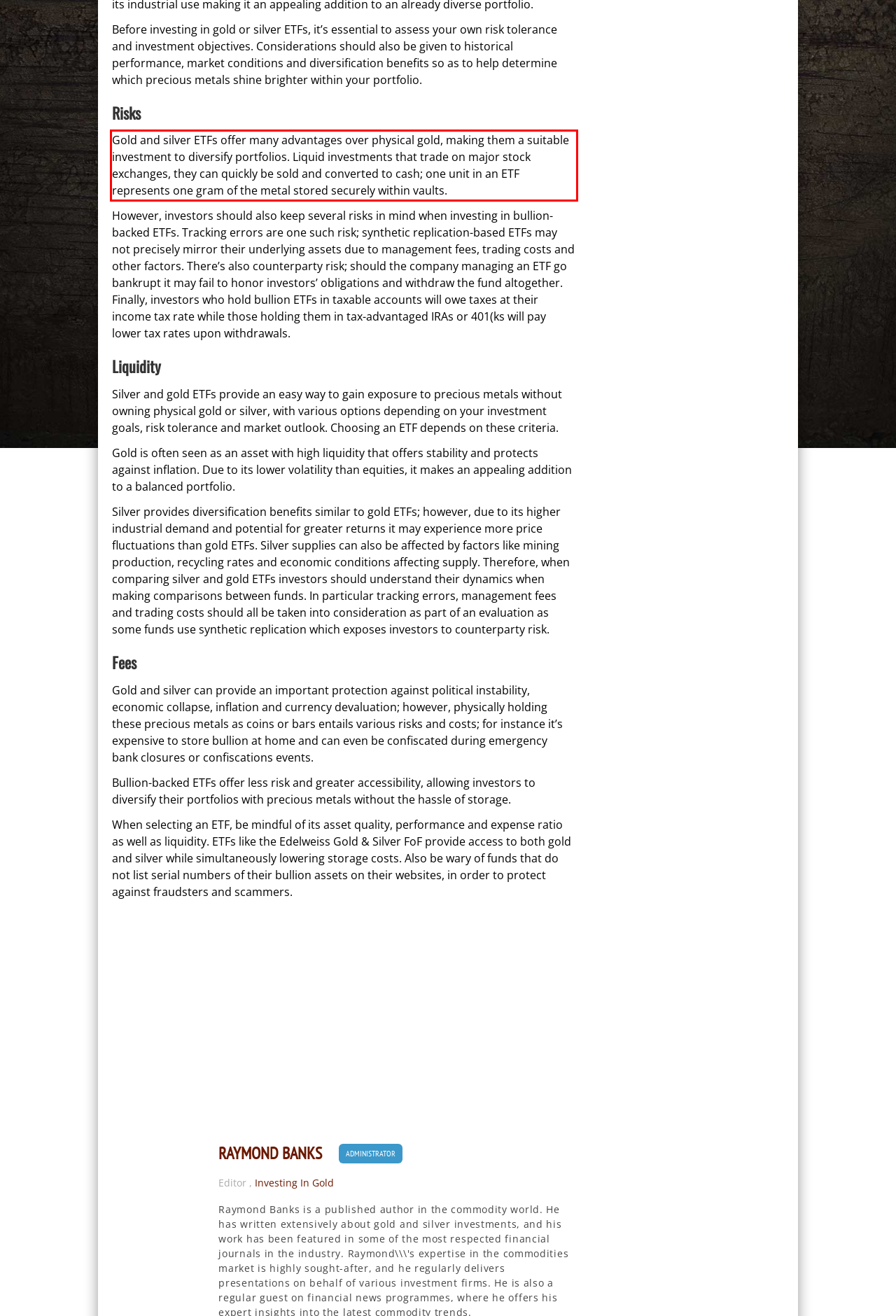Identify the red bounding box in the webpage screenshot and perform OCR to generate the text content enclosed.

Gold and silver ETFs offer many advantages over physical gold, making them a suitable investment to diversify portfolios. Liquid investments that trade on major stock exchanges, they can quickly be sold and converted to cash; one unit in an ETF represents one gram of the metal stored securely within vaults.